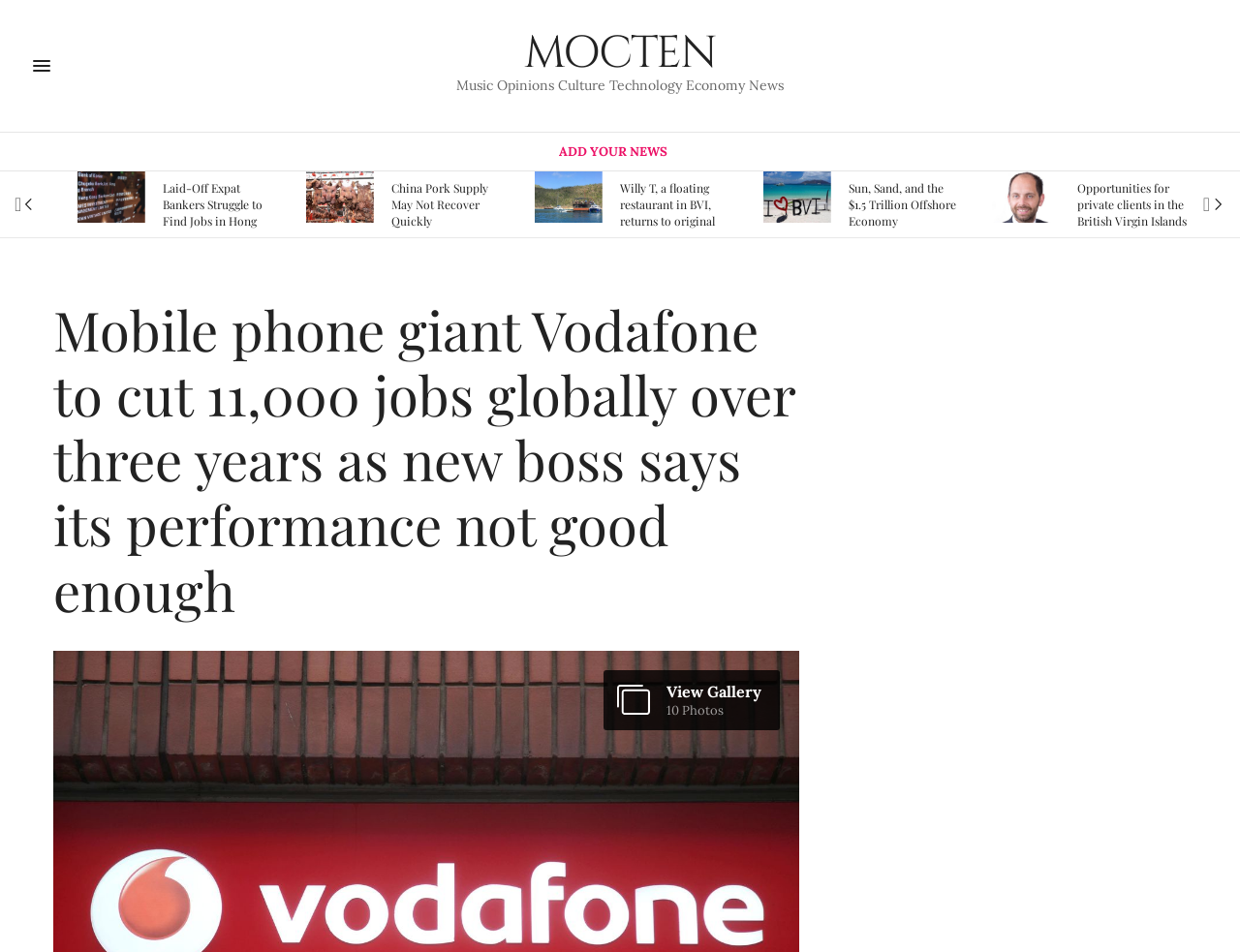Answer the question below with a single word or a brief phrase: 
How many articles are displayed on the webpage?

5